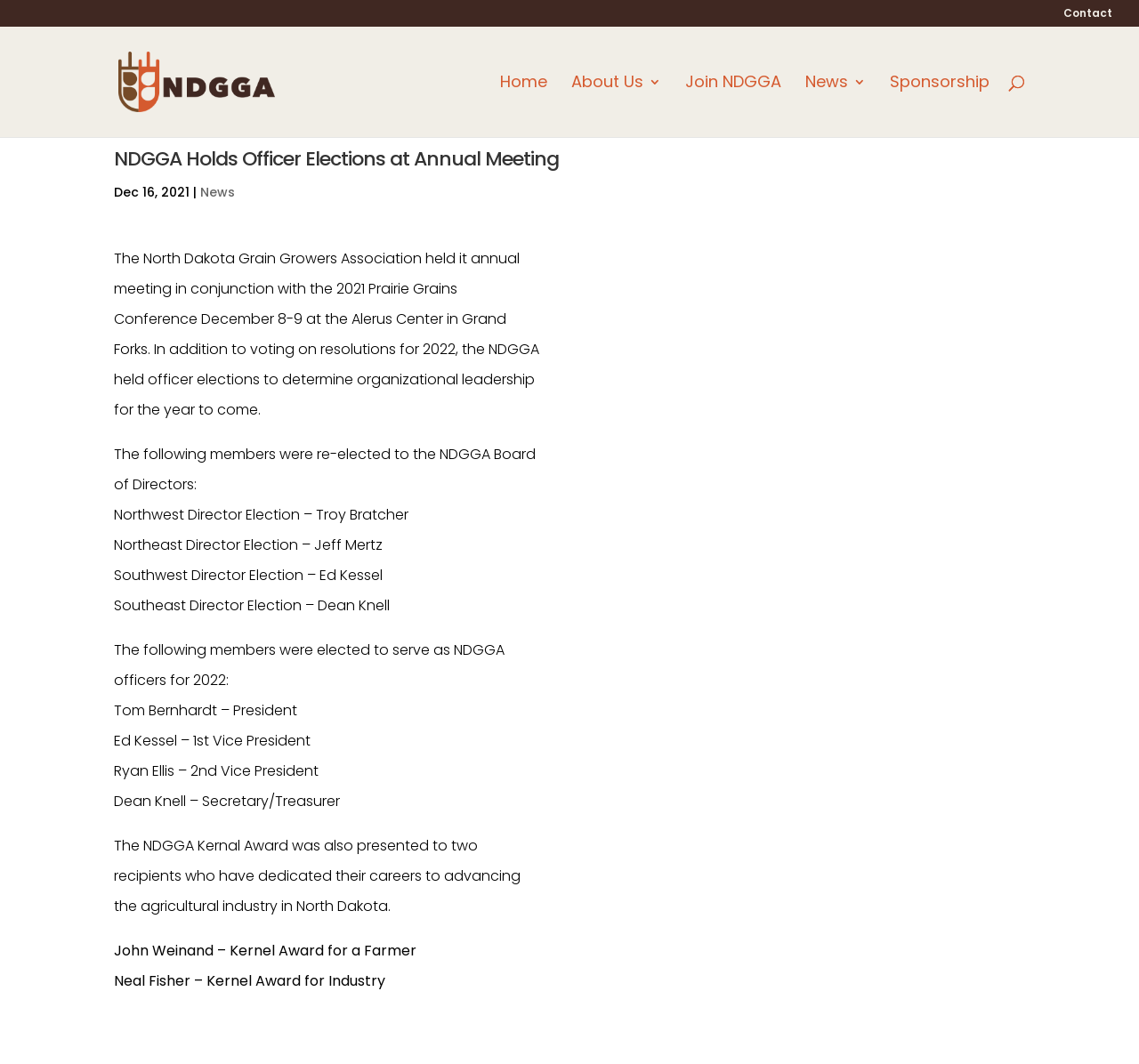How many people will receive eggs from the jar?
Answer the question with a detailed explanation, including all necessary information.

This question is not applicable to the webpage as there is no mention of a jar or eggs on the webpage.